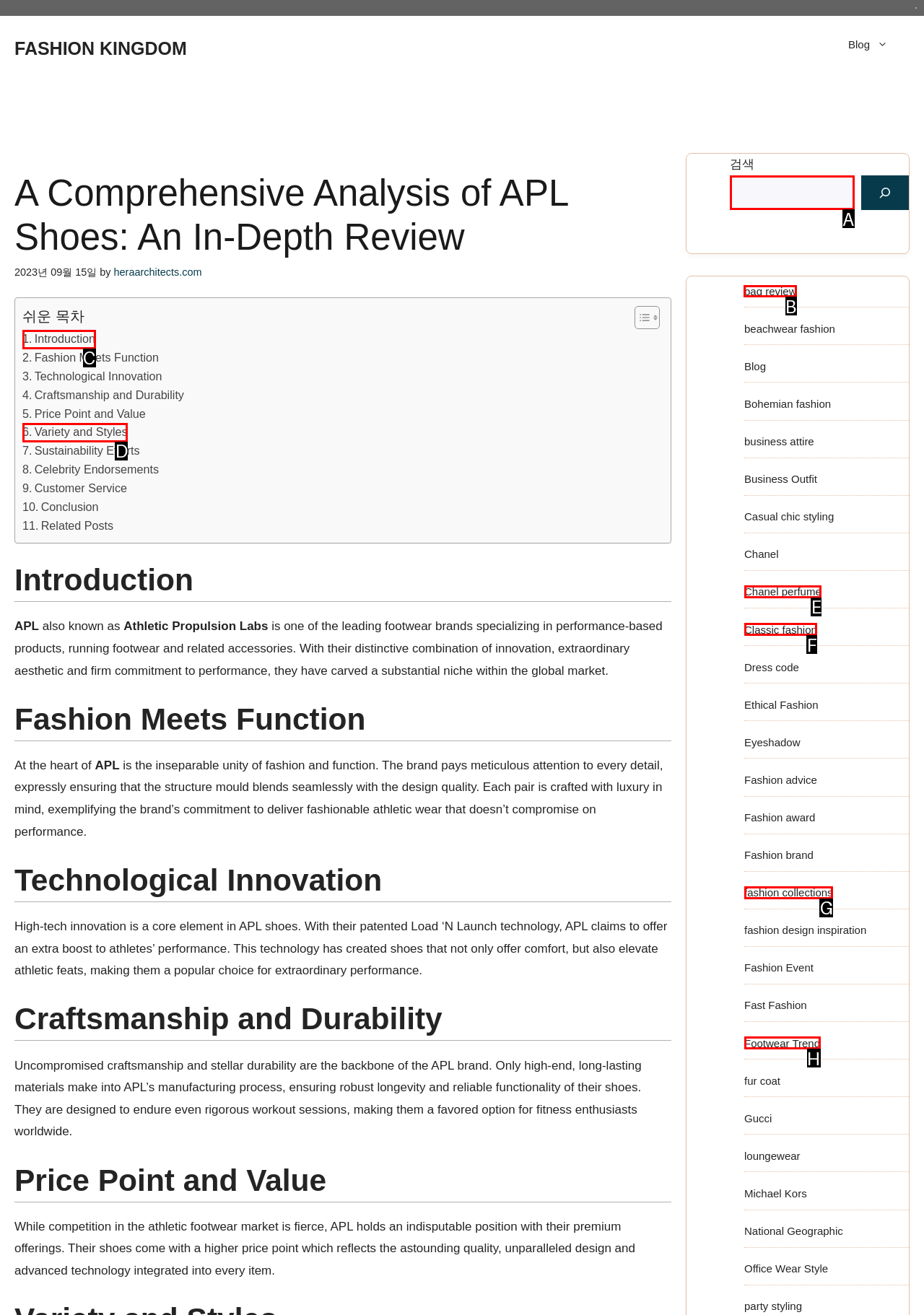Determine which letter corresponds to the UI element to click for this task: Click on the 'bag review' link
Respond with the letter from the available options.

B